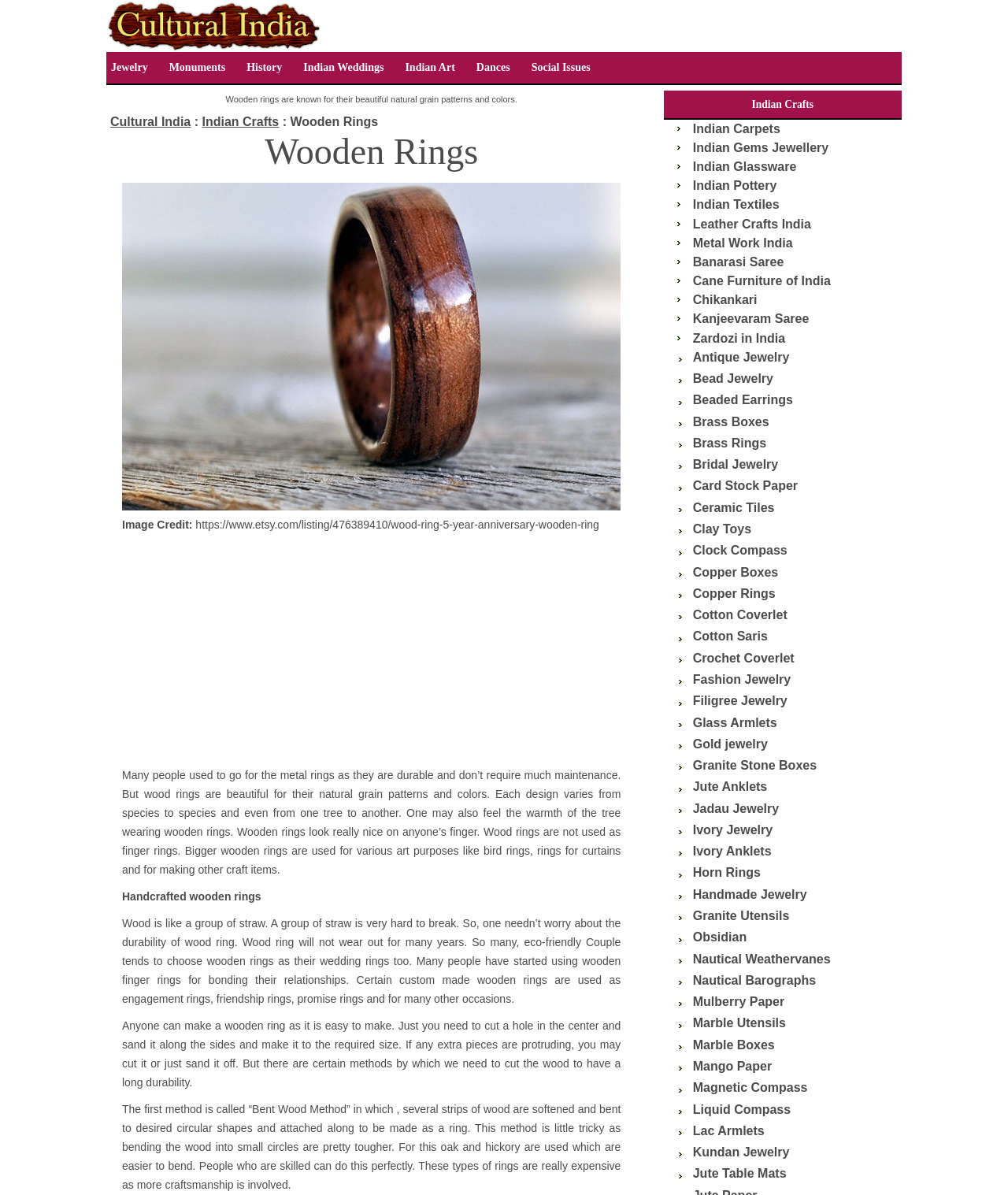Please determine the bounding box coordinates of the section I need to click to accomplish this instruction: "Read about 'Handcrafted wooden rings'".

[0.121, 0.745, 0.259, 0.755]